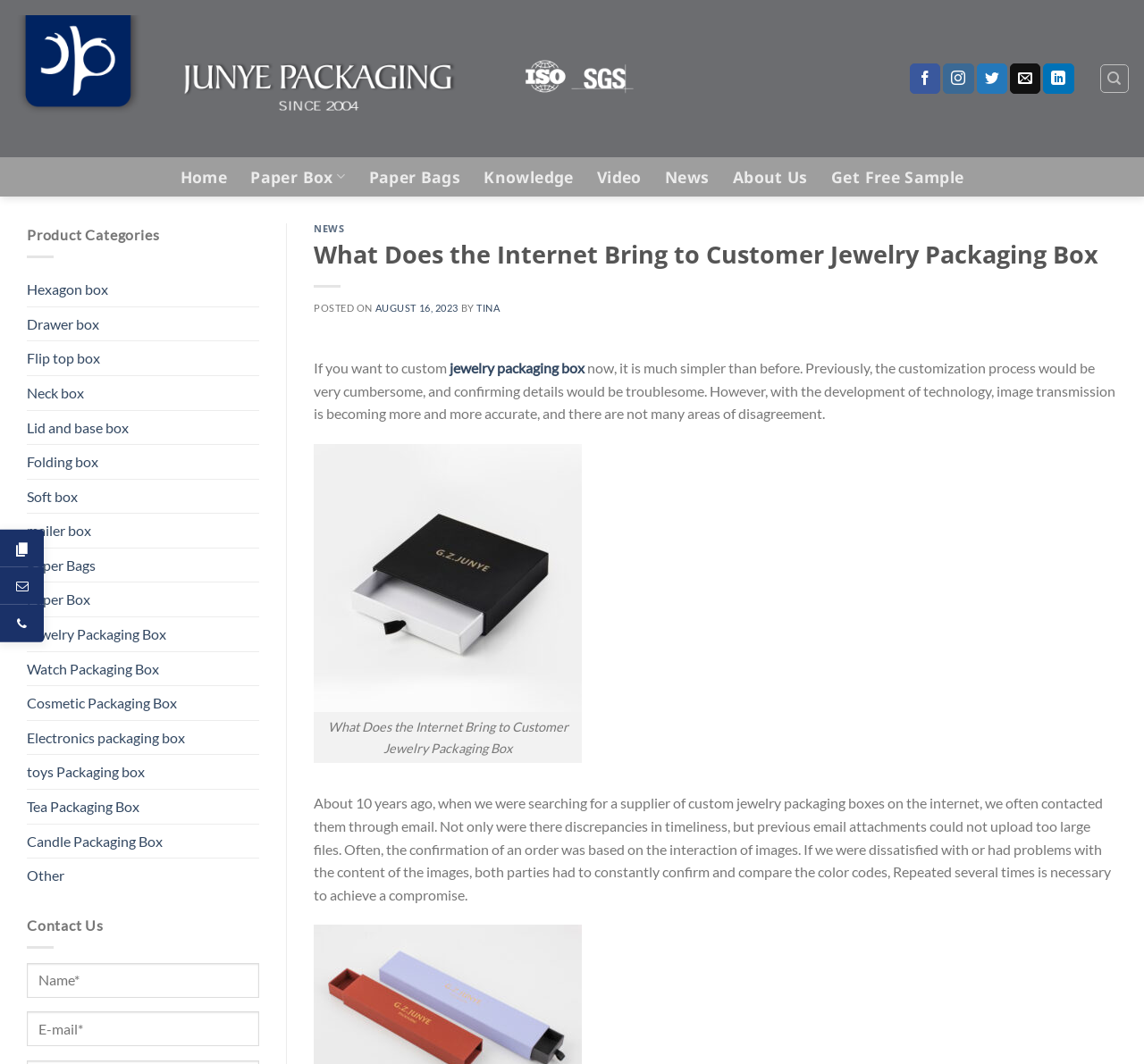Find the bounding box coordinates of the clickable element required to execute the following instruction: "Follow on Facebook". Provide the coordinates as four float numbers between 0 and 1, i.e., [left, top, right, bottom].

[0.795, 0.06, 0.822, 0.088]